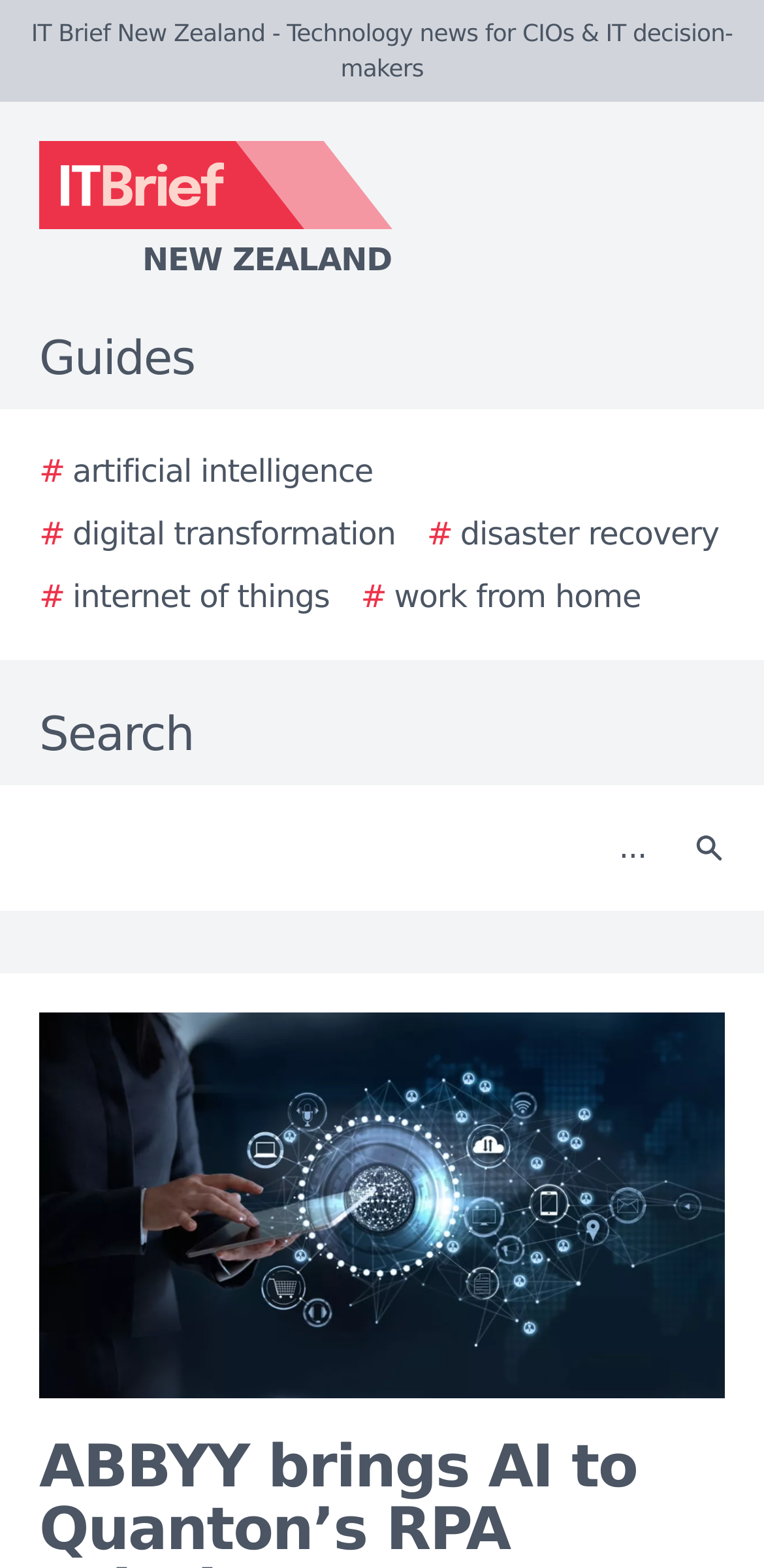Answer the following query with a single word or phrase:
What is the logo of IT Brief New Zealand?

IT Brief New Zealand logo